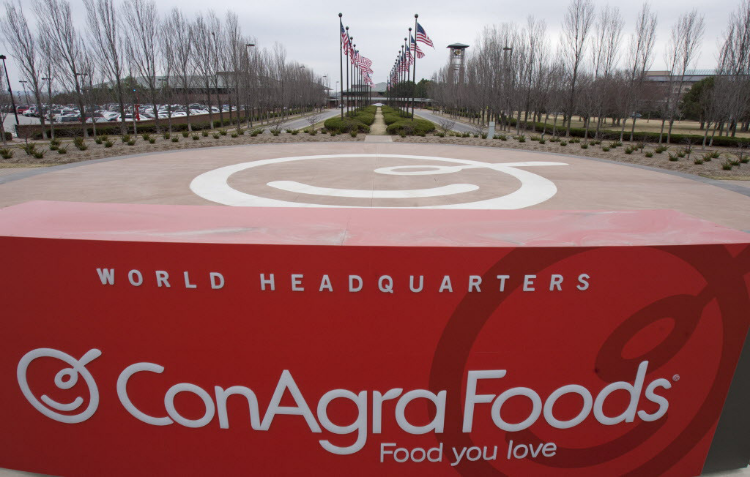Analyze the image and provide a detailed answer to the question: What is the shape of the pavement design in the foreground?

The foreground of the image highlights a circular pavement design, which adds an elegant touch to the entrance of the ConAgra Foods World Headquarters.